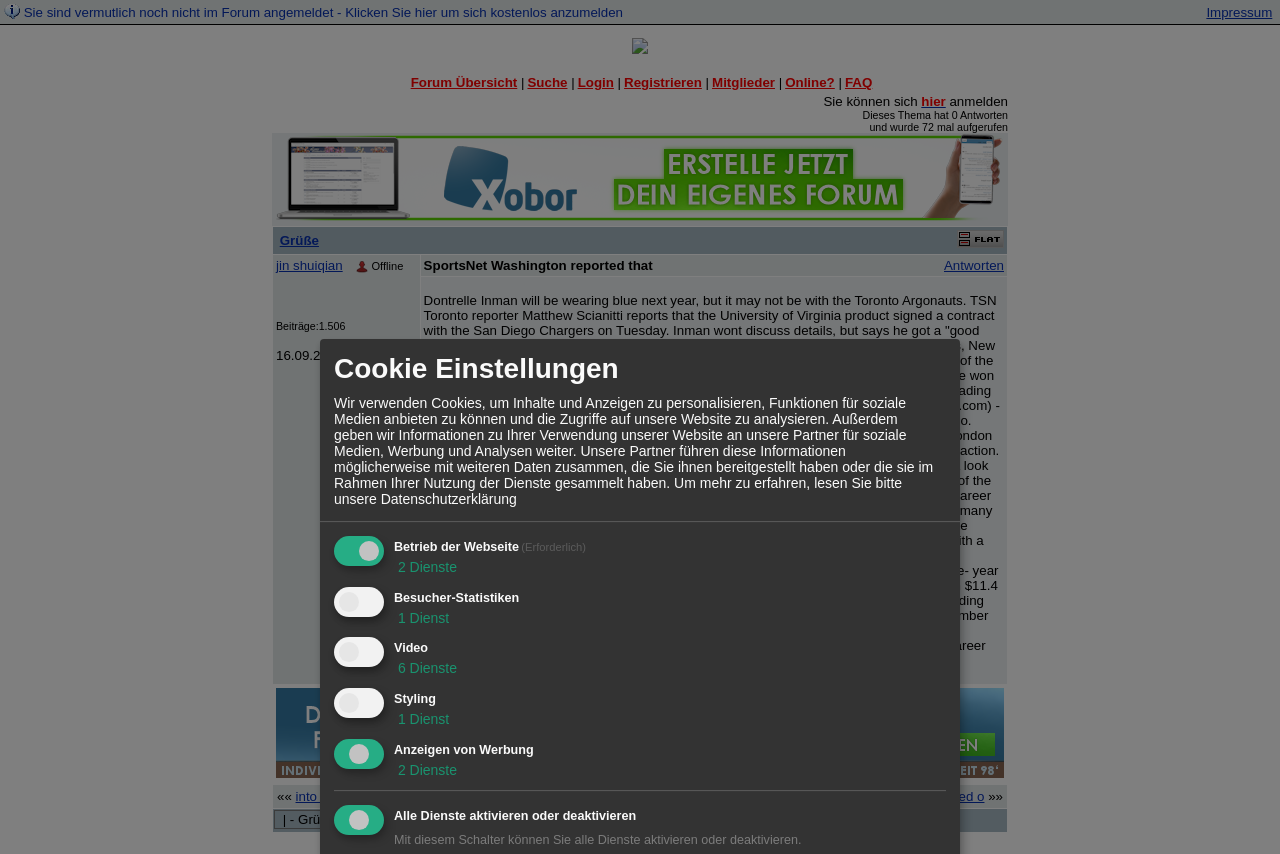What is the name of the reporter mentioned in the webpage?
Using the image, respond with a single word or phrase.

Matthew Scianitti